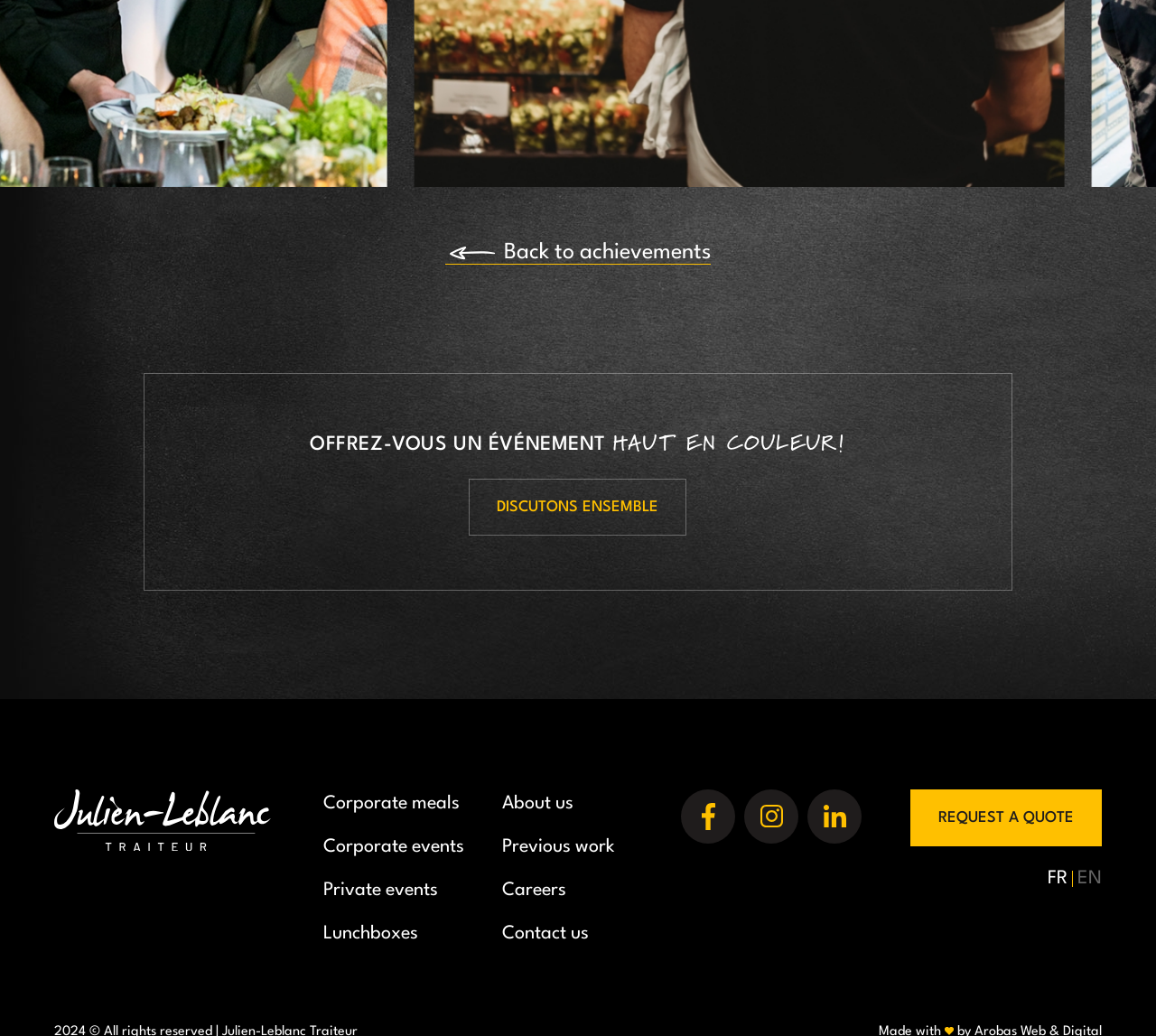Point out the bounding box coordinates of the section to click in order to follow this instruction: "Request a quote".

[0.788, 0.762, 0.953, 0.817]